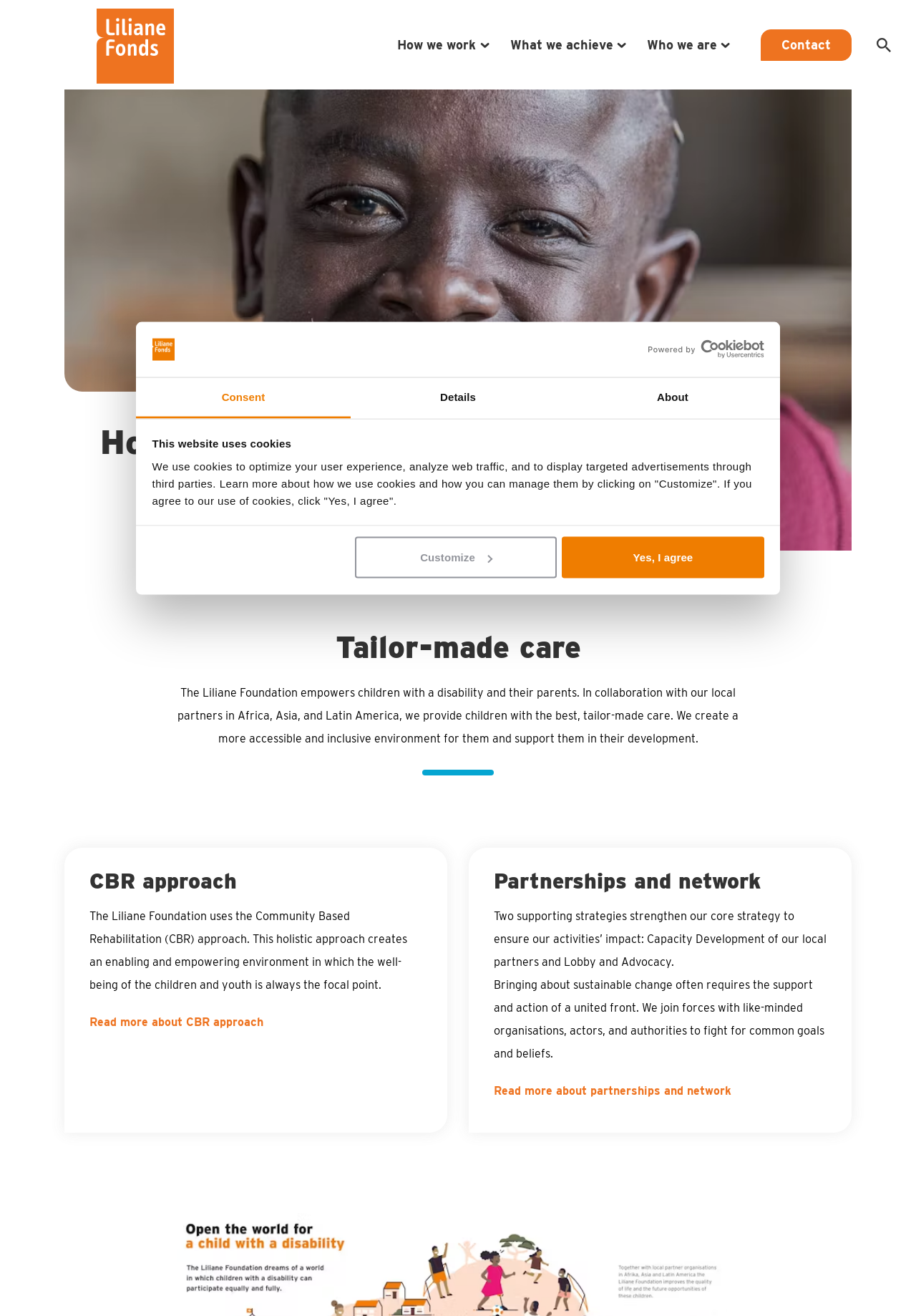What is the purpose of the 'Customize' button?
Using the information from the image, answer the question thoroughly.

The 'Customize' button is located in the cookie consent section, and its purpose is to allow users to manage their cookie preferences and learn more about how the website uses cookies.